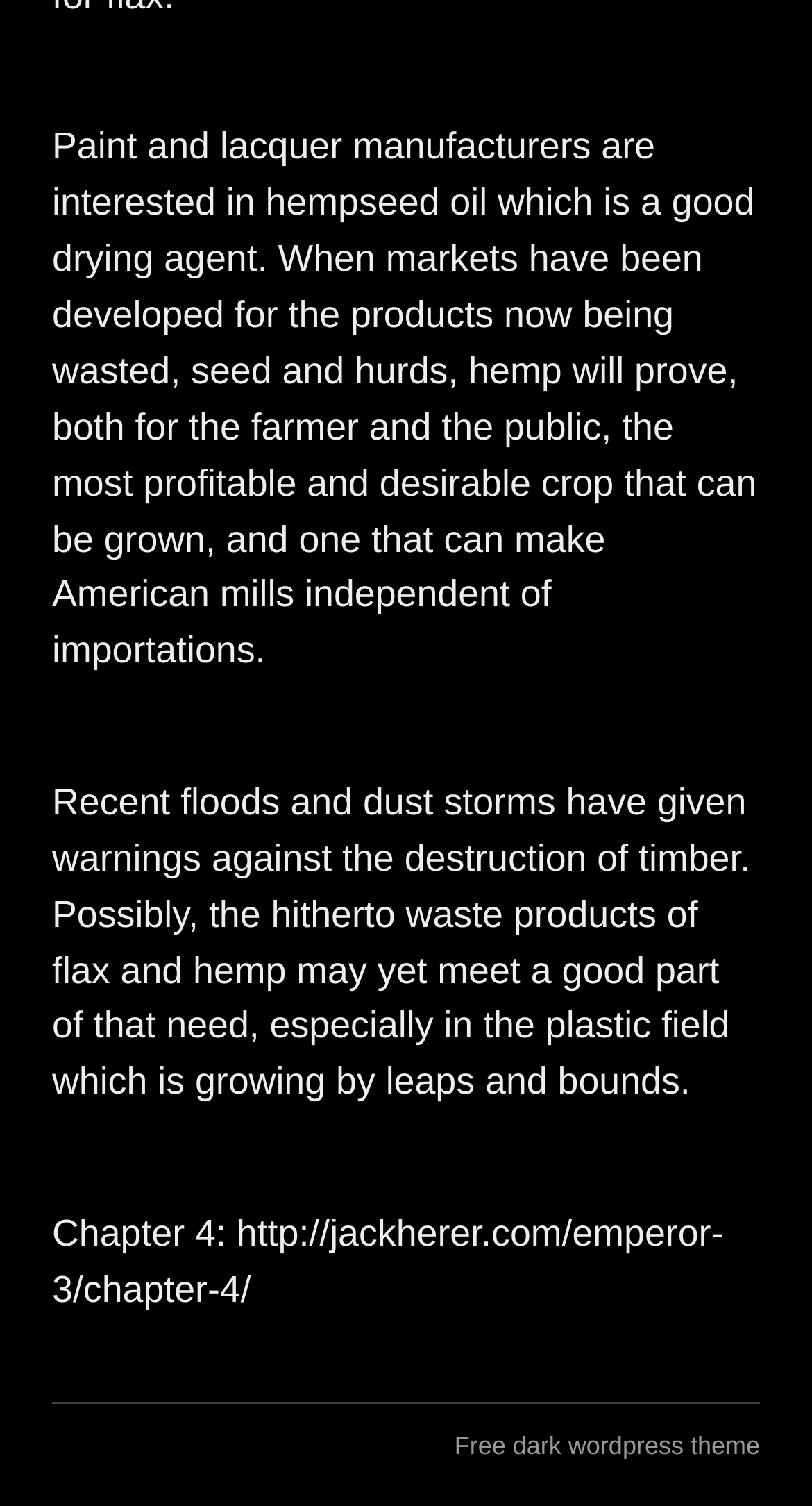Predict the bounding box coordinates for the UI element described as: "Free dark wordpress theme". The coordinates should be four float numbers between 0 and 1, presented as [left, top, right, bottom].

[0.56, 0.948, 0.936, 0.973]